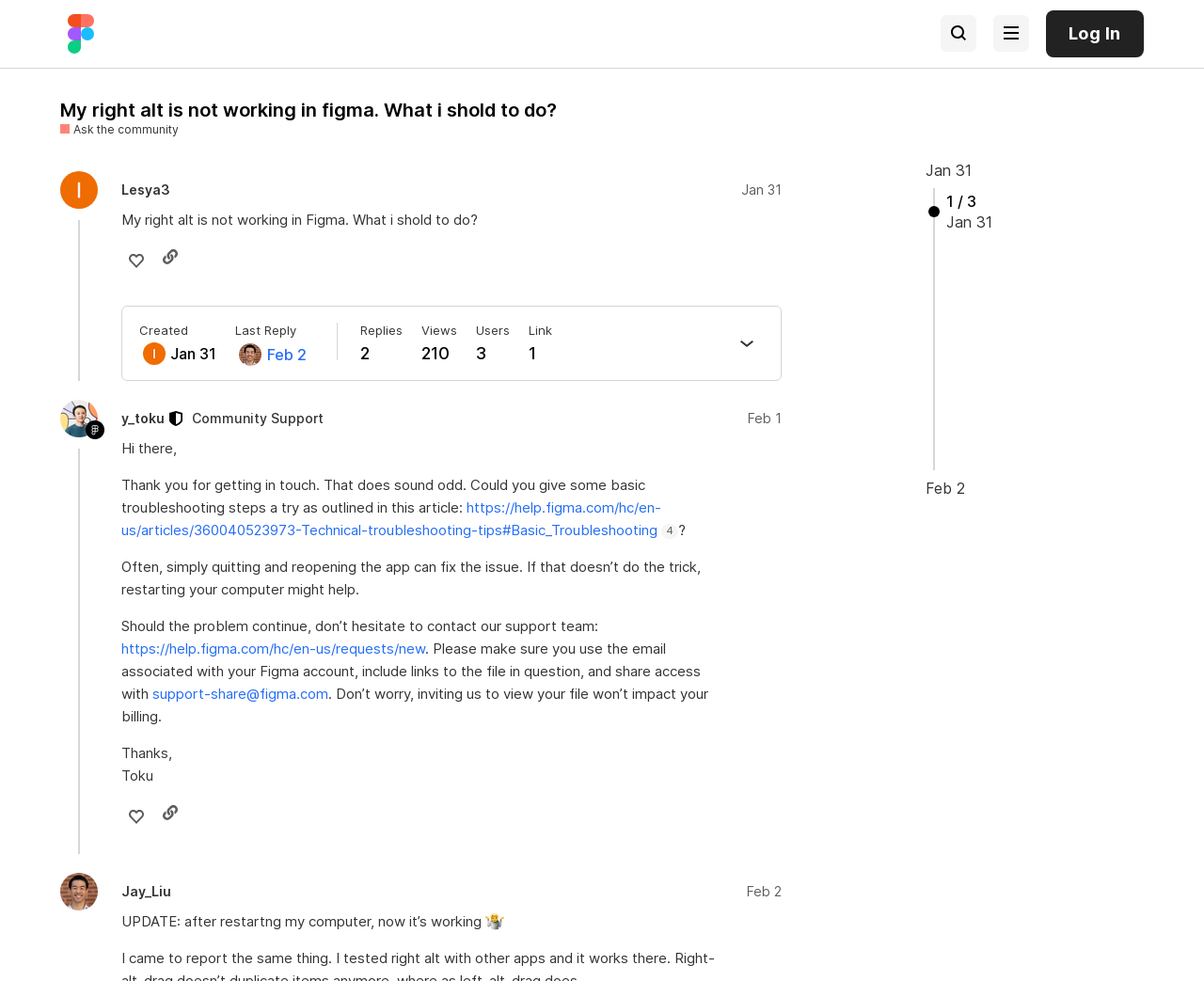Please identify the bounding box coordinates of the area that needs to be clicked to follow this instruction: "Like the post".

[0.102, 0.258, 0.124, 0.273]